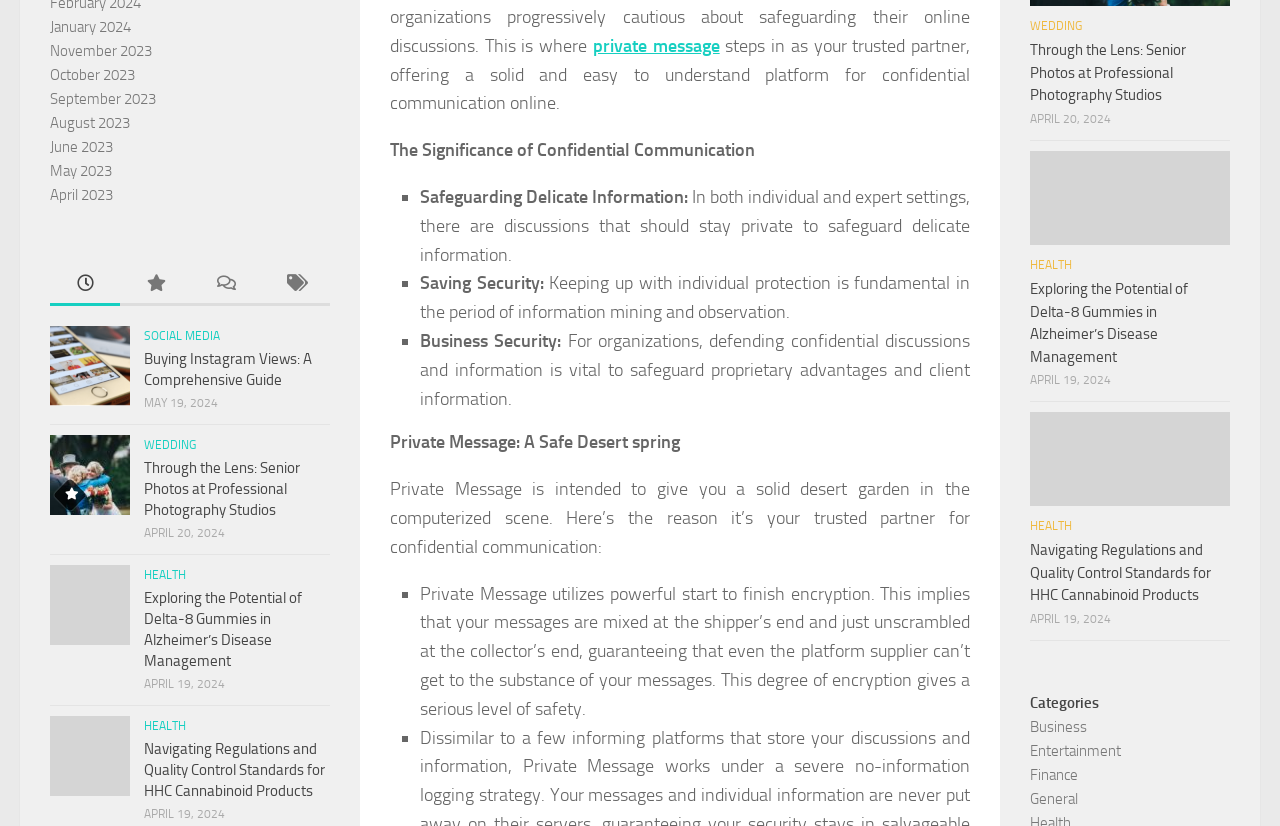Identify the bounding box for the given UI element using the description provided. Coordinates should be in the format (top-left x, top-left y, bottom-right x, bottom-right y) and must be between 0 and 1. Here is the description: September 2023

[0.039, 0.109, 0.122, 0.131]